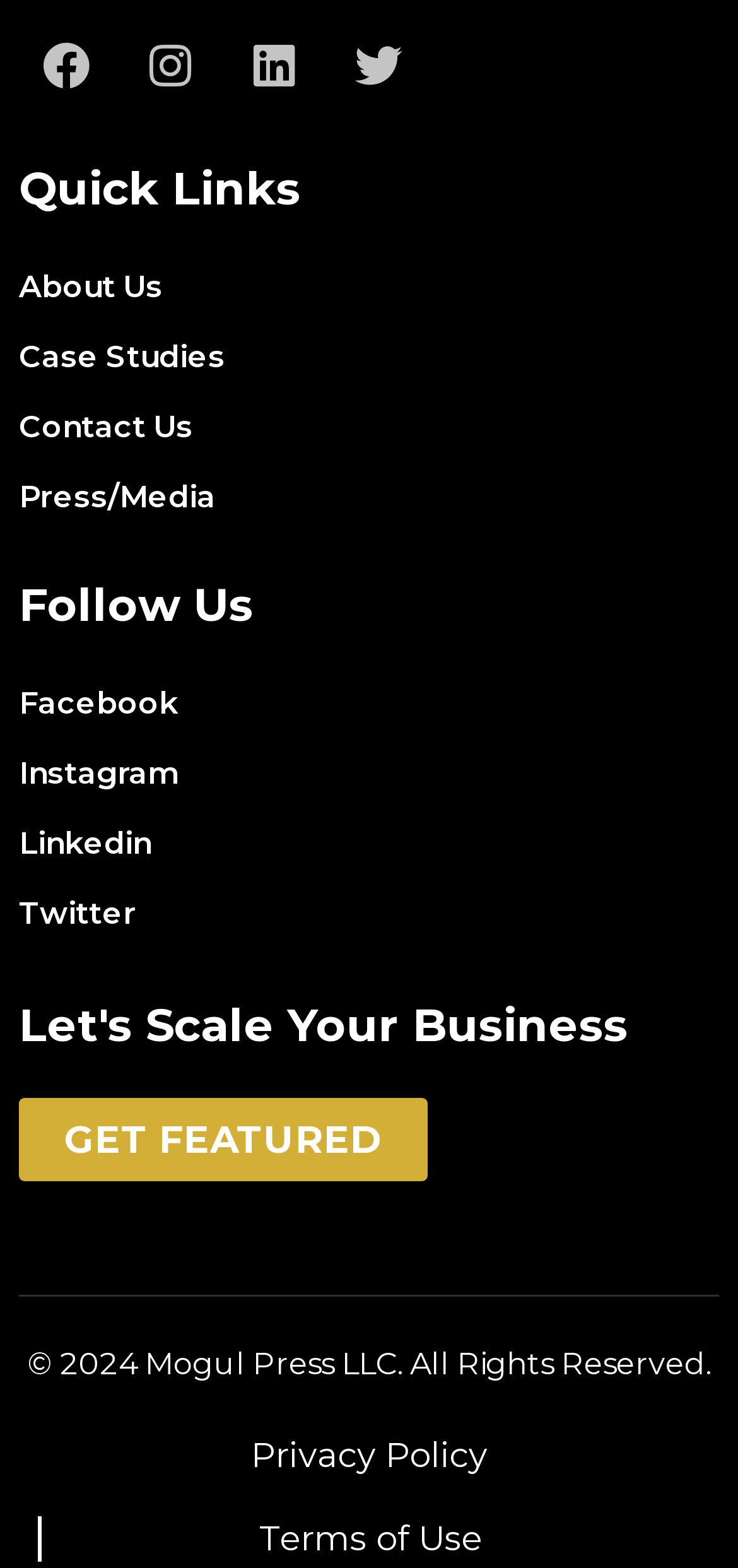Please specify the bounding box coordinates of the area that should be clicked to accomplish the following instruction: "Read Privacy Policy". The coordinates should consist of four float numbers between 0 and 1, i.e., [left, top, right, bottom].

[0.34, 0.916, 0.66, 0.942]